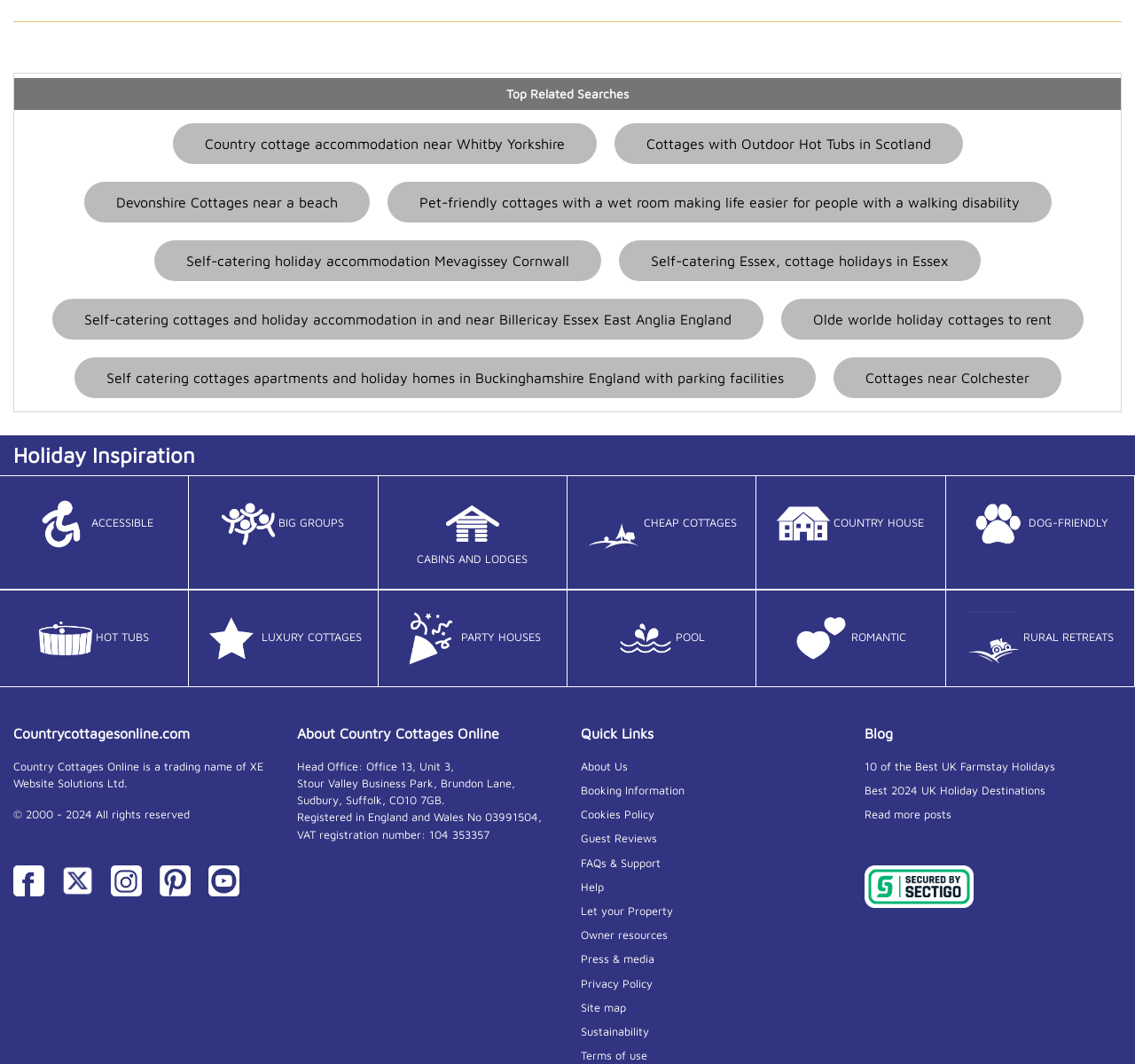What type of information can be found in the 'About Us' section?
Analyze the image and deliver a detailed answer to the question.

The 'About Us' section is likely to contain information about the company, such as its history, mission, and contact details, as well as other relevant information about Country Cottages Online.